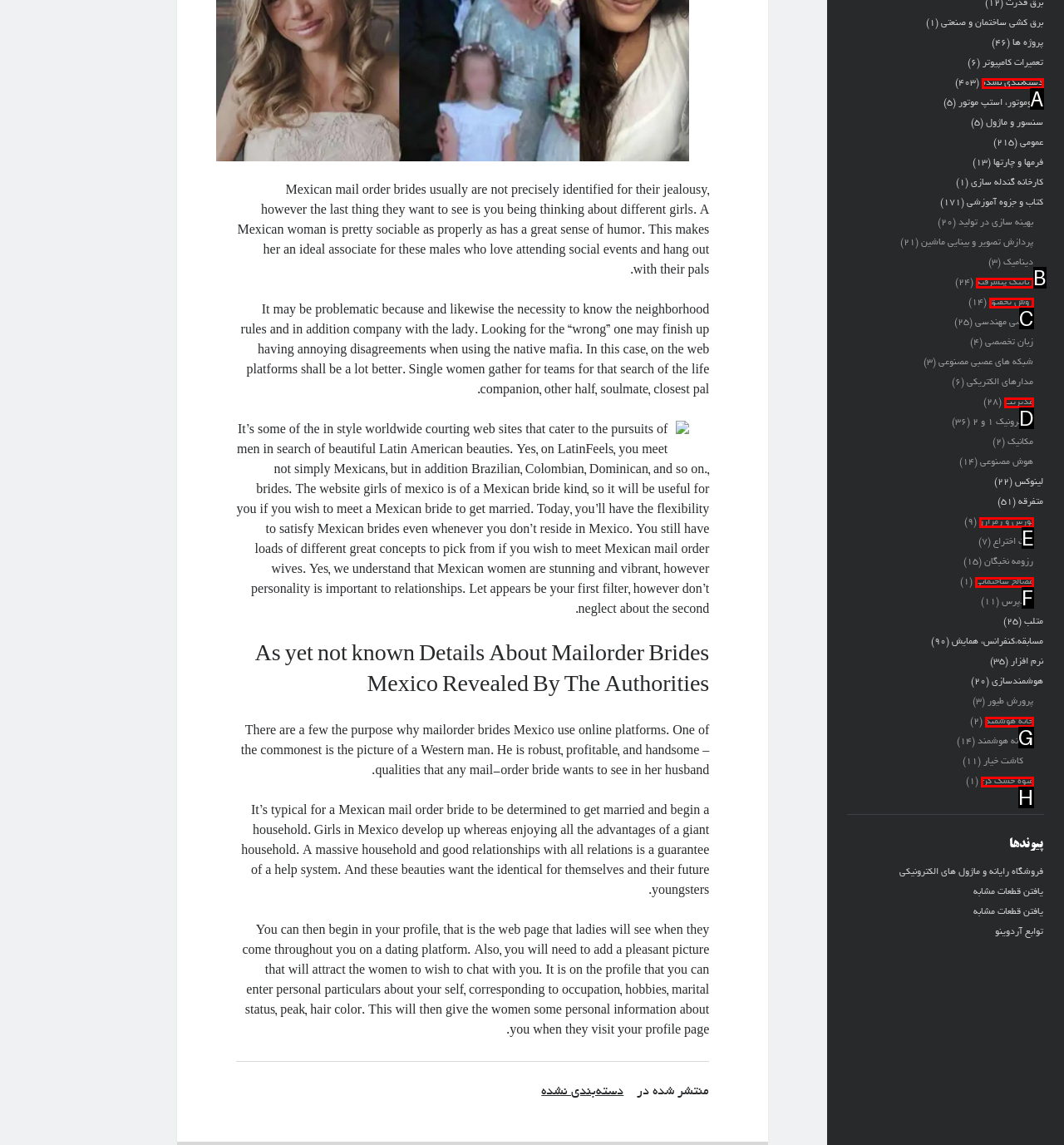Match the following description to a UI element: مدیریت
Provide the letter of the matching option directly.

D